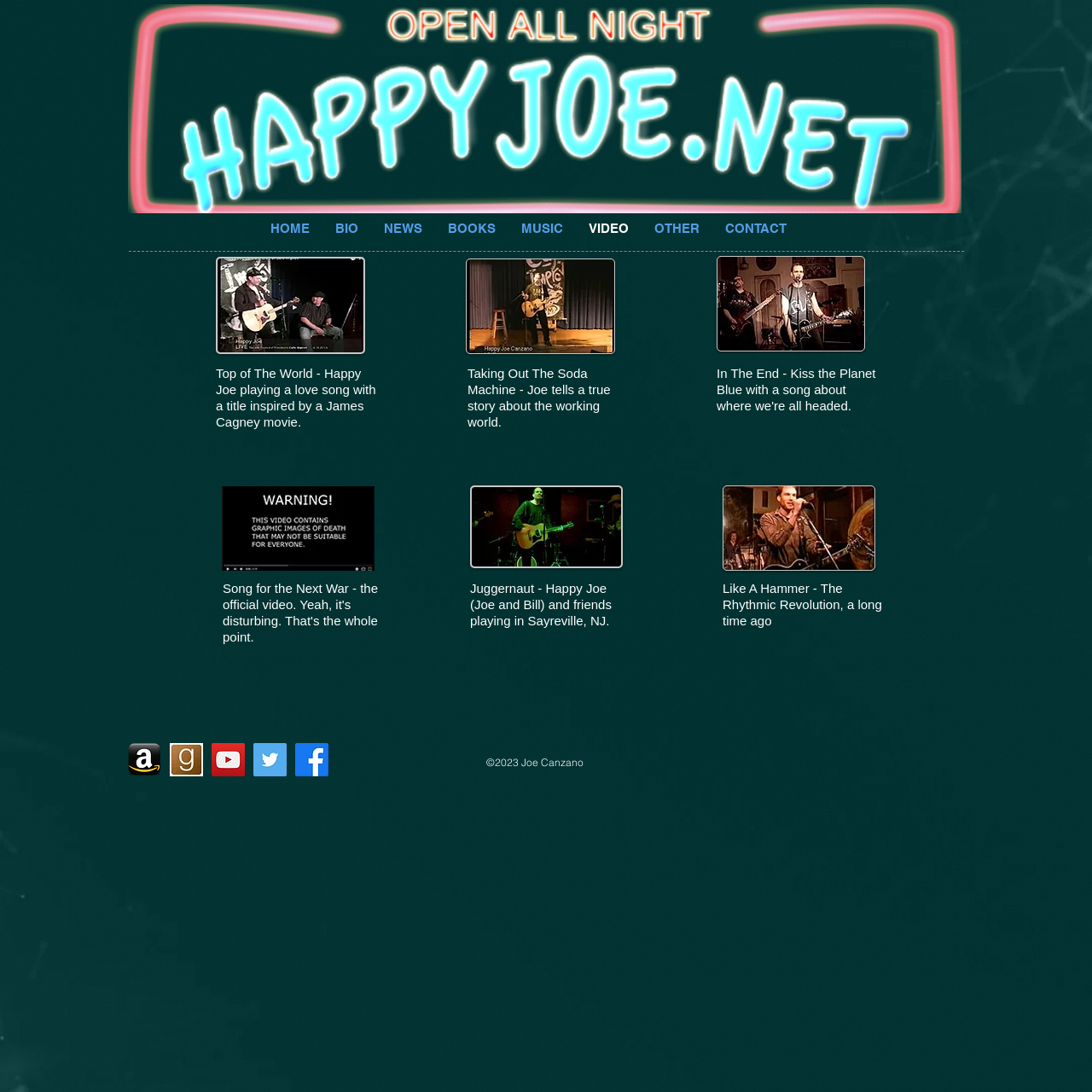Please find the bounding box for the following UI element description. Provide the coordinates in (top-left x, top-left y, bottom-right x, bottom-right y) format, with values between 0 and 1: The Brave Writer Program

None